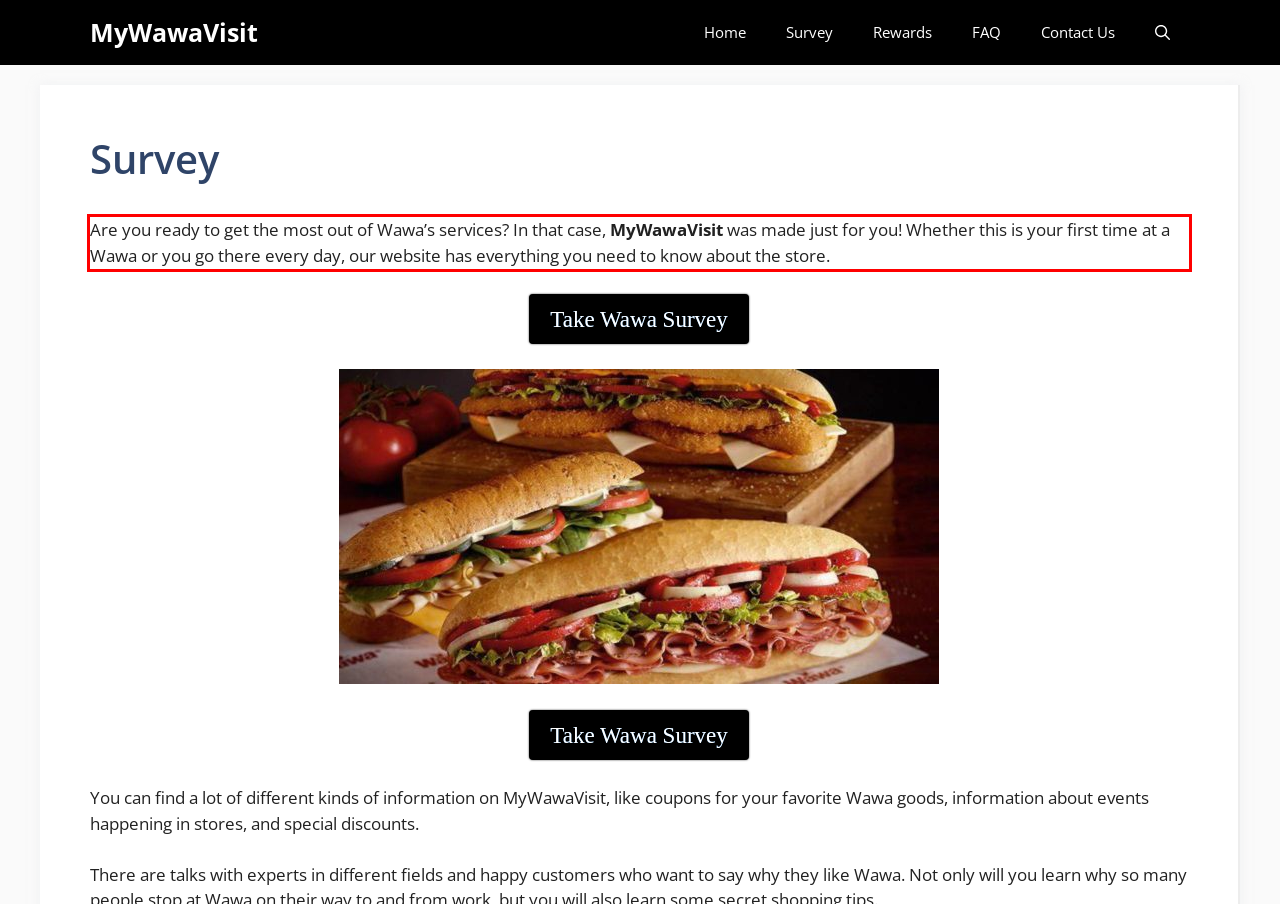From the screenshot of the webpage, locate the red bounding box and extract the text contained within that area.

Are you ready to get the most out of Wawa’s services? In that case, MyWawaVisit was made just for you! Whether this is your first time at a Wawa or you go there every day, our website has everything you need to know about the store.